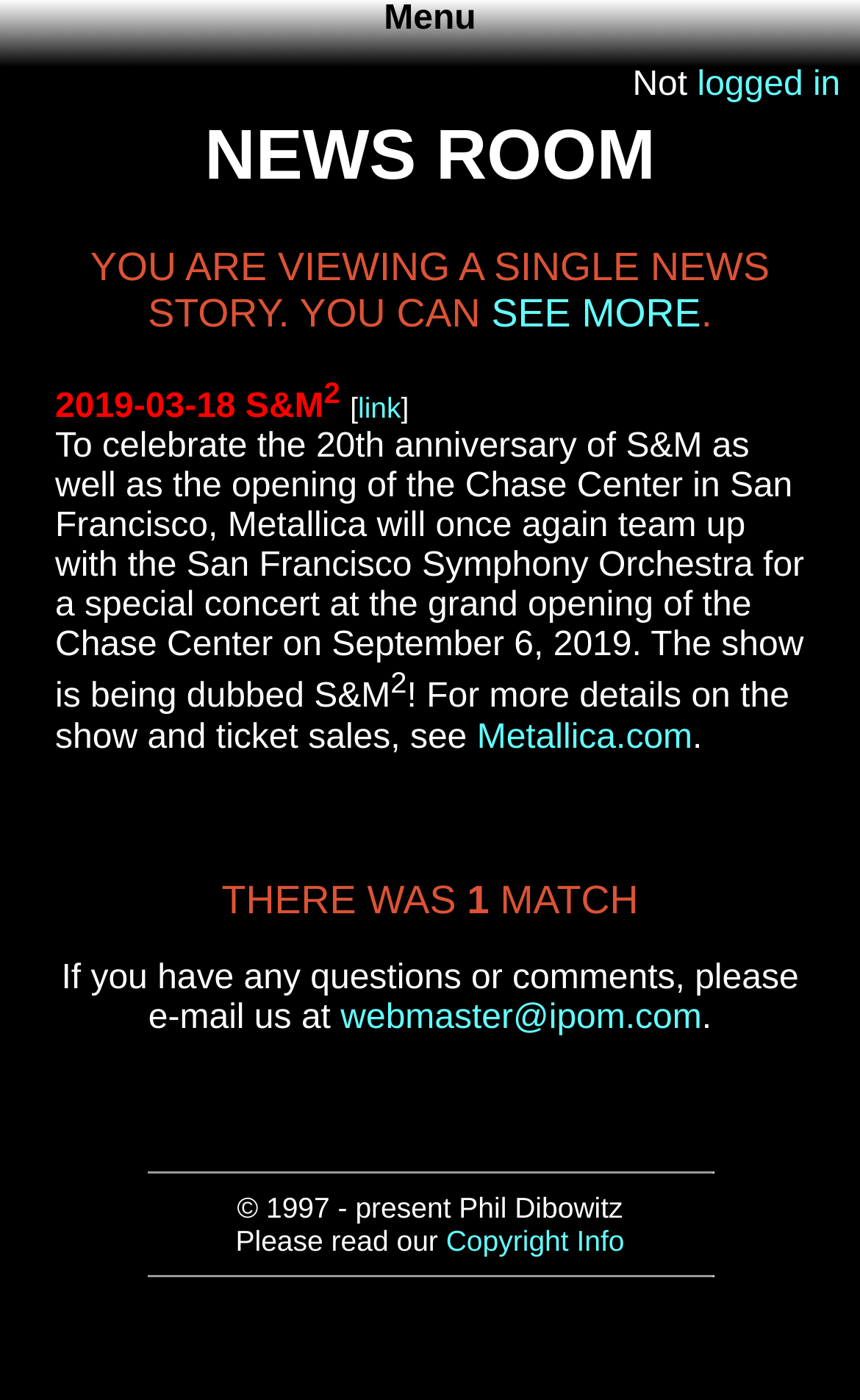Please give a short response to the question using one word or a phrase:
What is the main topic of this webpage?

Metallica news